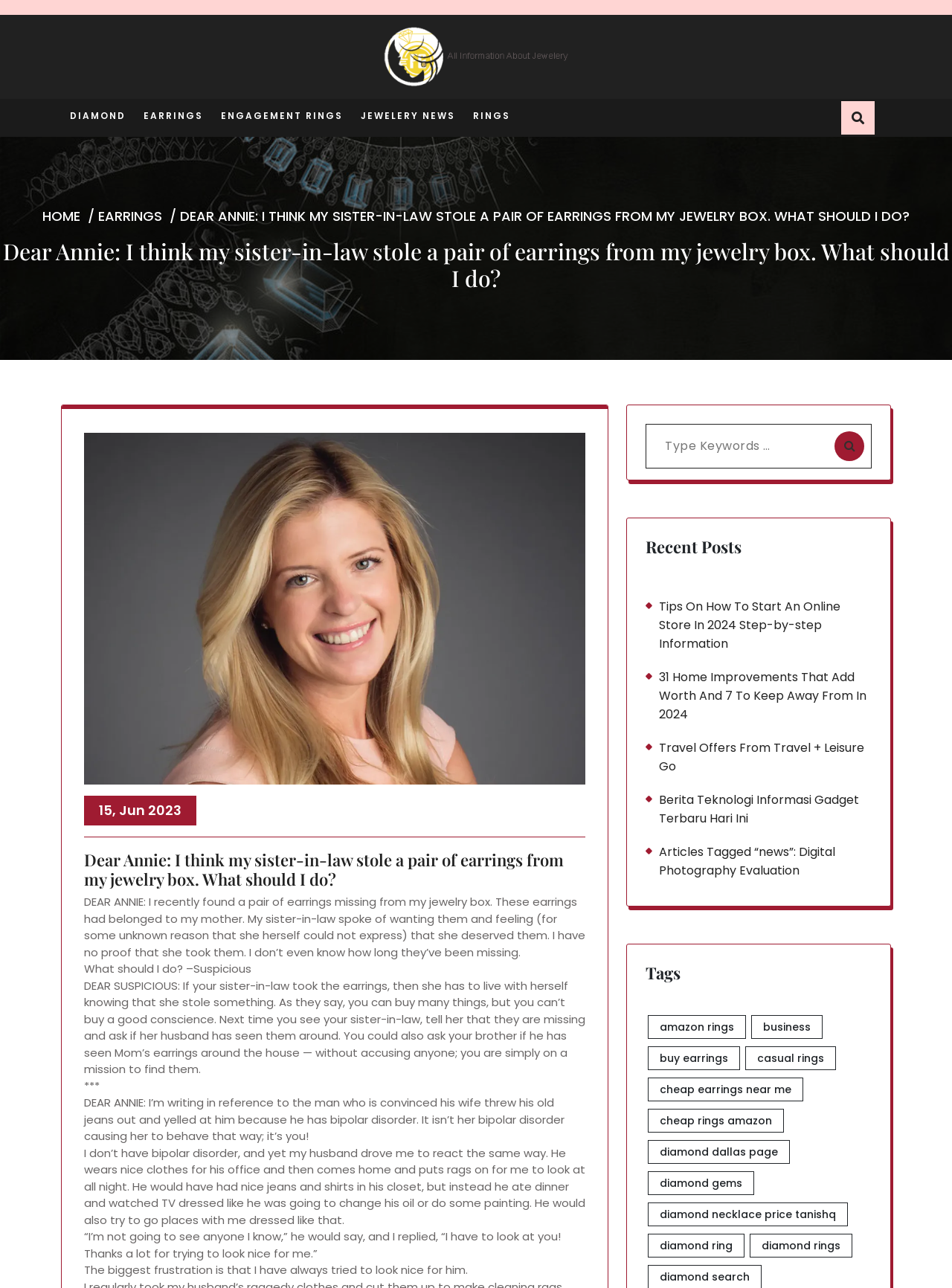Specify the bounding box coordinates of the area to click in order to execute this command: 'Search for something'. The coordinates should consist of four float numbers ranging from 0 to 1, and should be formatted as [left, top, right, bottom].

[0.678, 0.329, 0.916, 0.364]